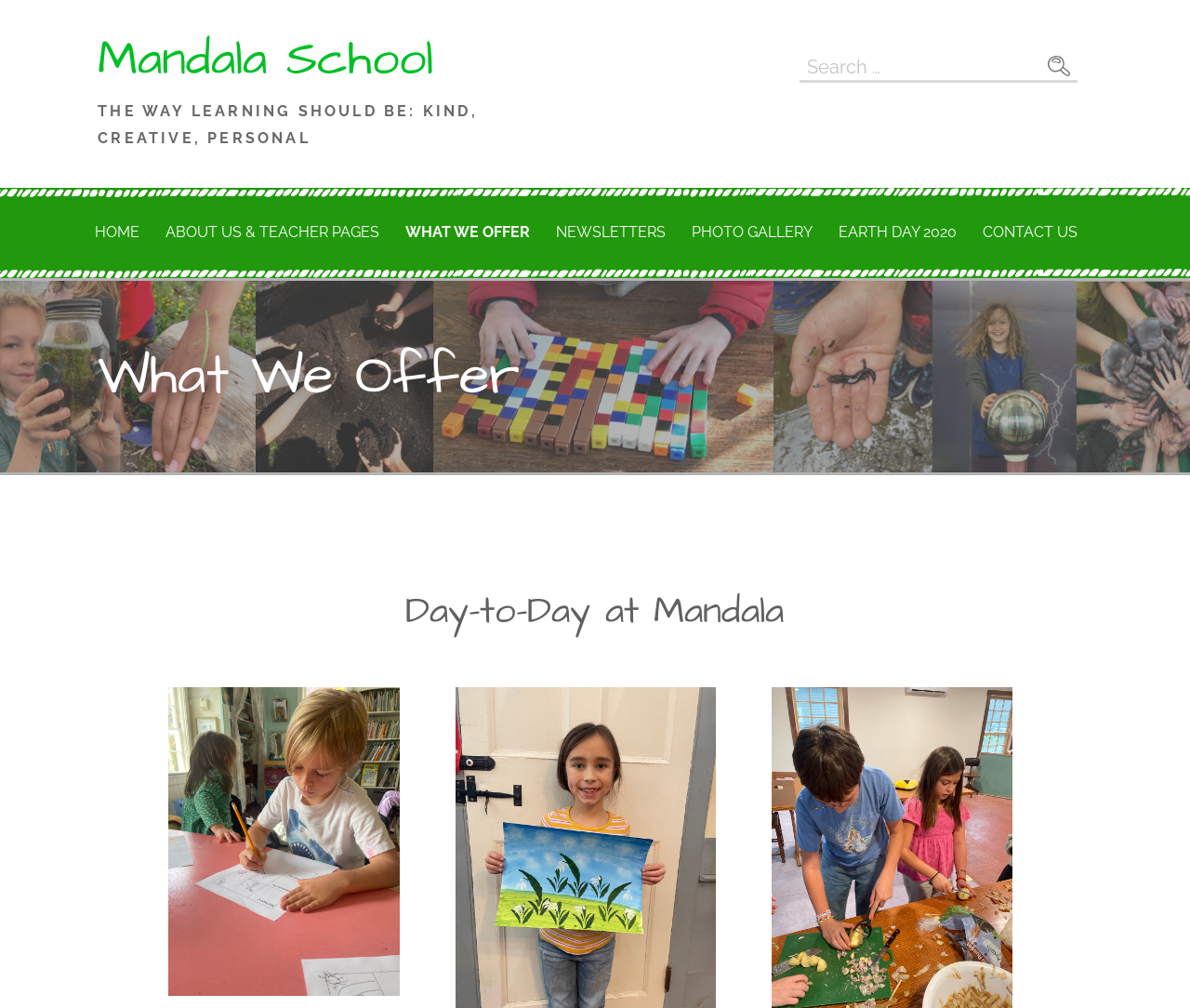What is the topic of the heading 'Day-to-Day at Mandala'?
Please answer the question with a detailed response using the information from the screenshot.

Based on the context of the webpage and the heading 'What We Offer', I can infer that the heading 'Day-to-Day at Mandala' is likely discussing the daily life and activities of students at Mandala School, which falls under the broader topic of school life.